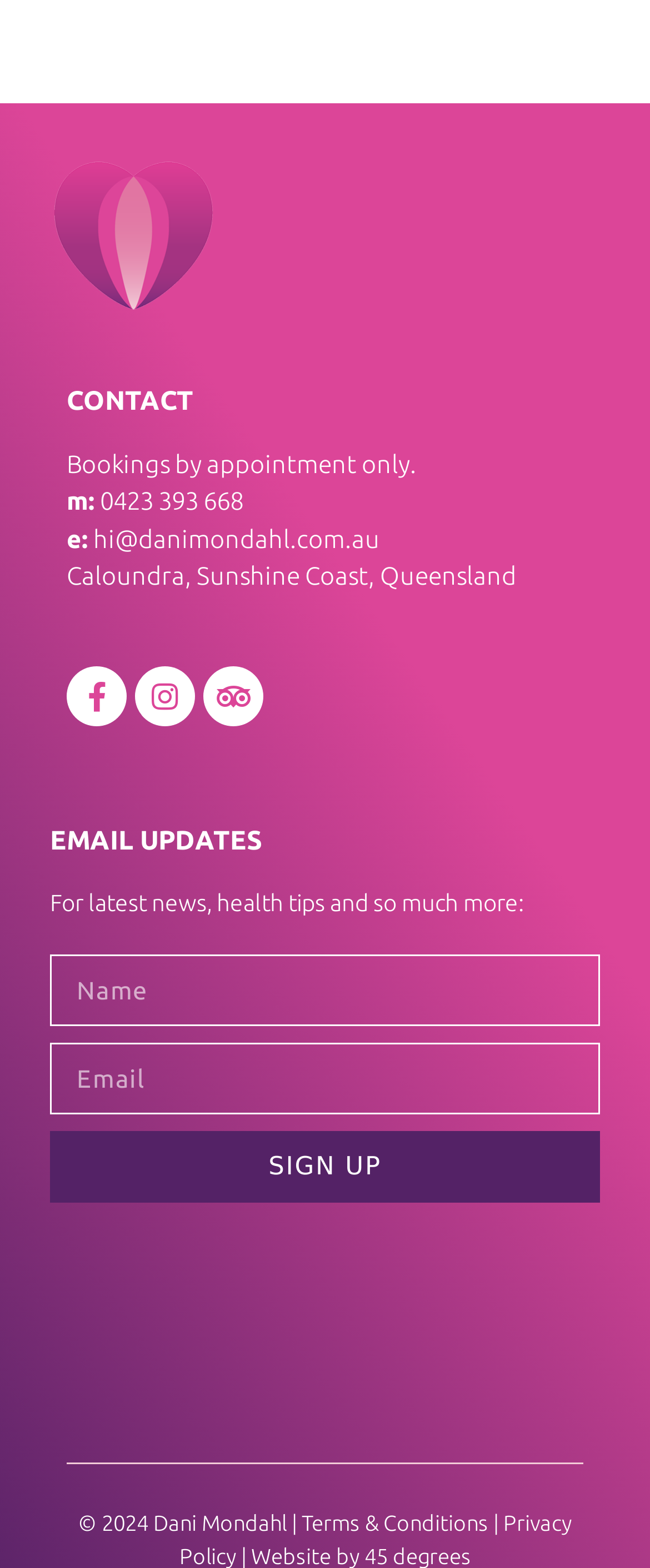Determine the bounding box coordinates of the element's region needed to click to follow the instruction: "Explore EFFECTIVE DIGITAL MARKETING CONTENT". Provide these coordinates as four float numbers between 0 and 1, formatted as [left, top, right, bottom].

None